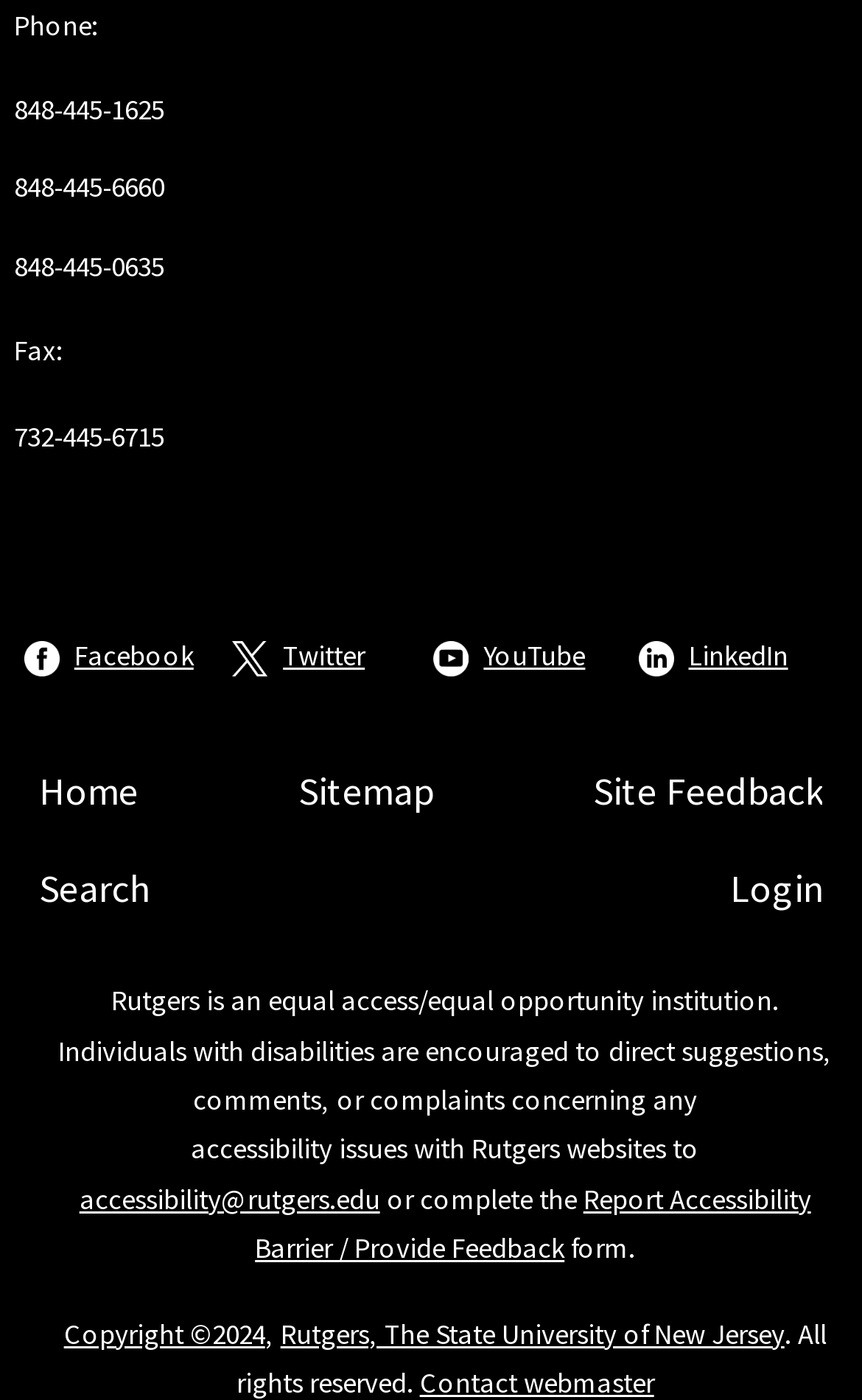Given the description: "Copyright ©2024", determine the bounding box coordinates of the UI element. The coordinates should be formatted as four float numbers between 0 and 1, [left, top, right, bottom].

[0.074, 0.939, 0.307, 0.964]